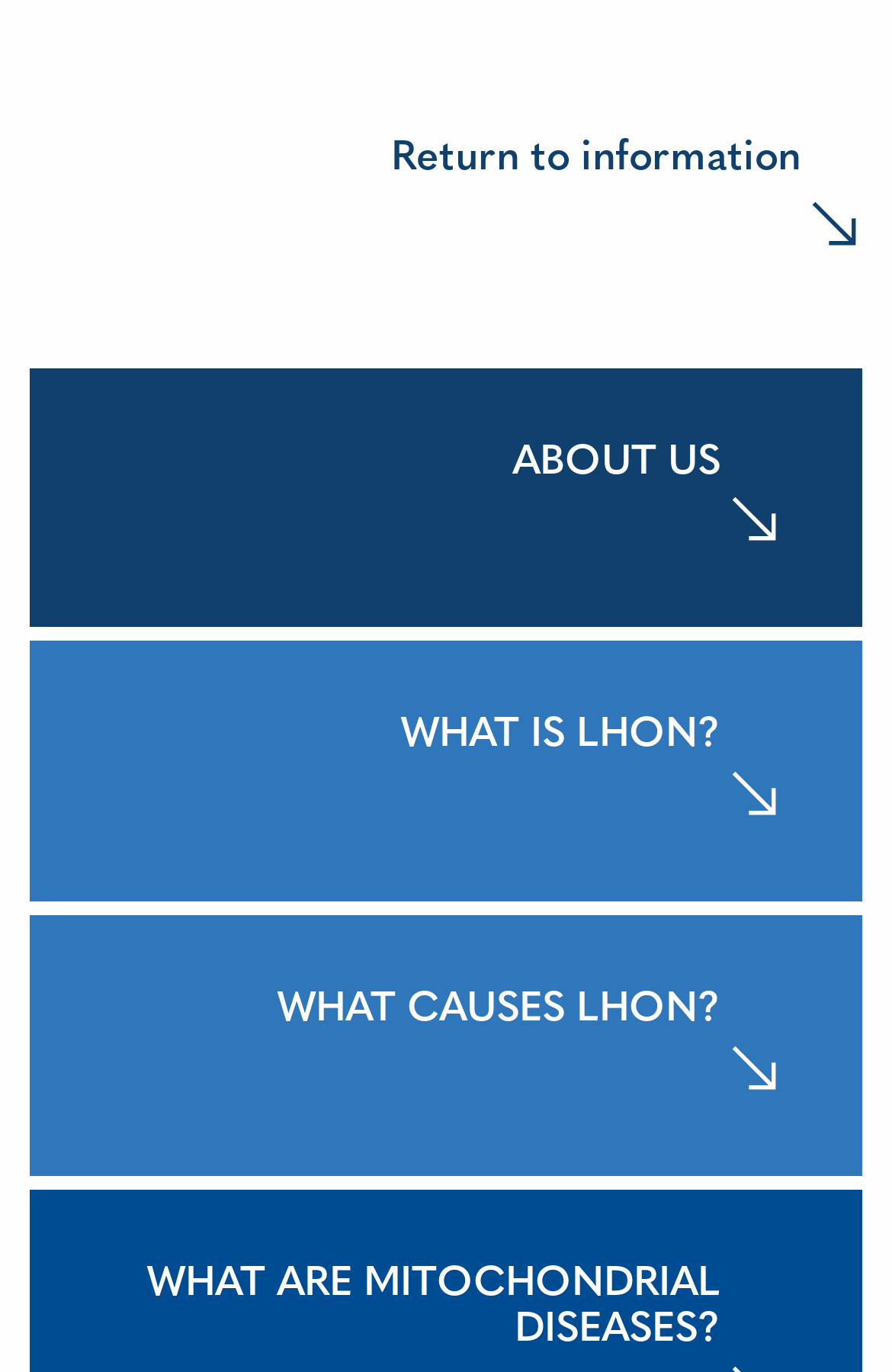Provide a brief response using a word or short phrase to this question:
What is the first link on the webpage?

Return to information